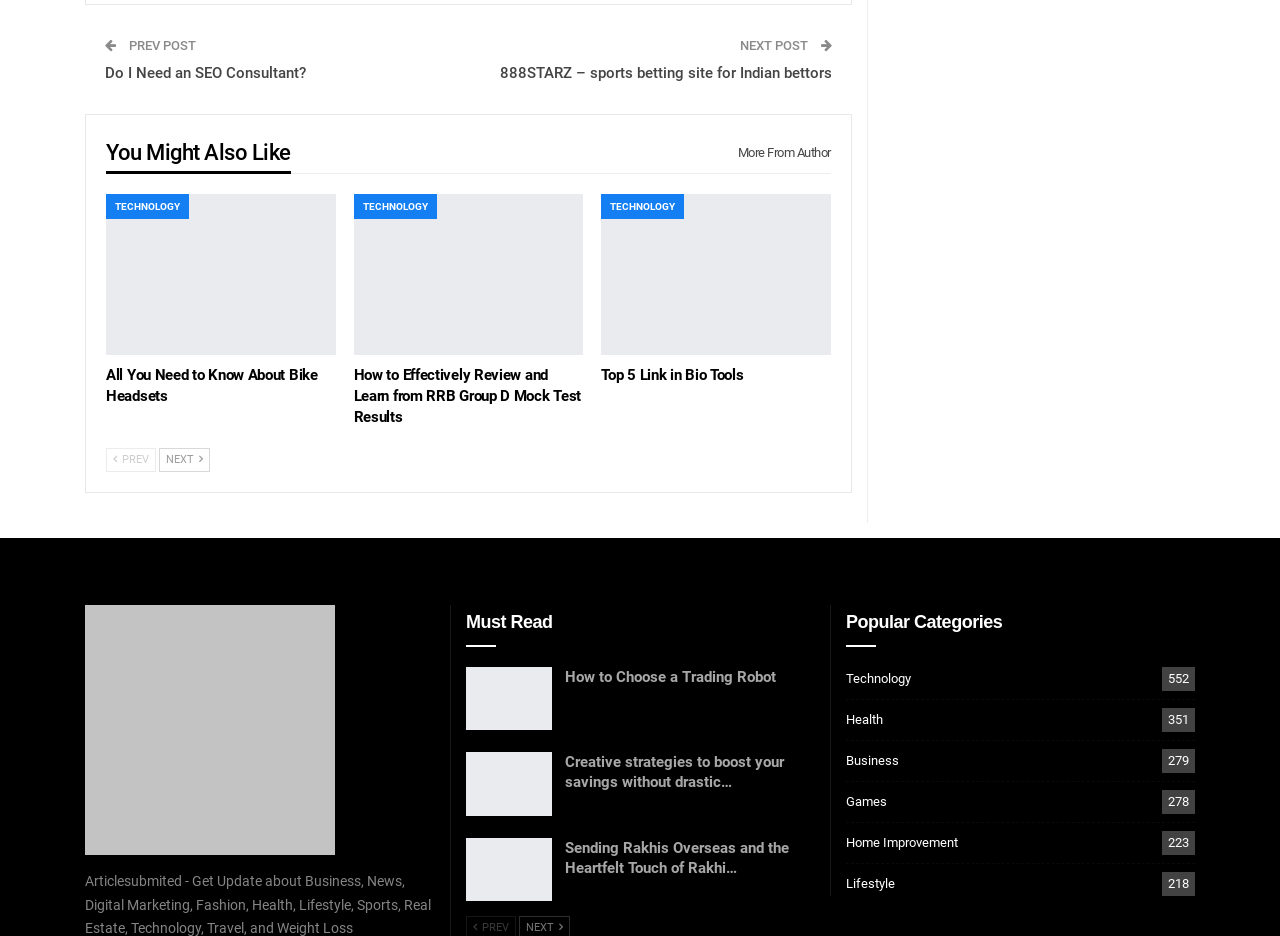Please locate the bounding box coordinates of the element that needs to be clicked to achieve the following instruction: "Click on the 'TECHNOLOGY' category". The coordinates should be four float numbers between 0 and 1, i.e., [left, top, right, bottom].

[0.083, 0.207, 0.148, 0.234]